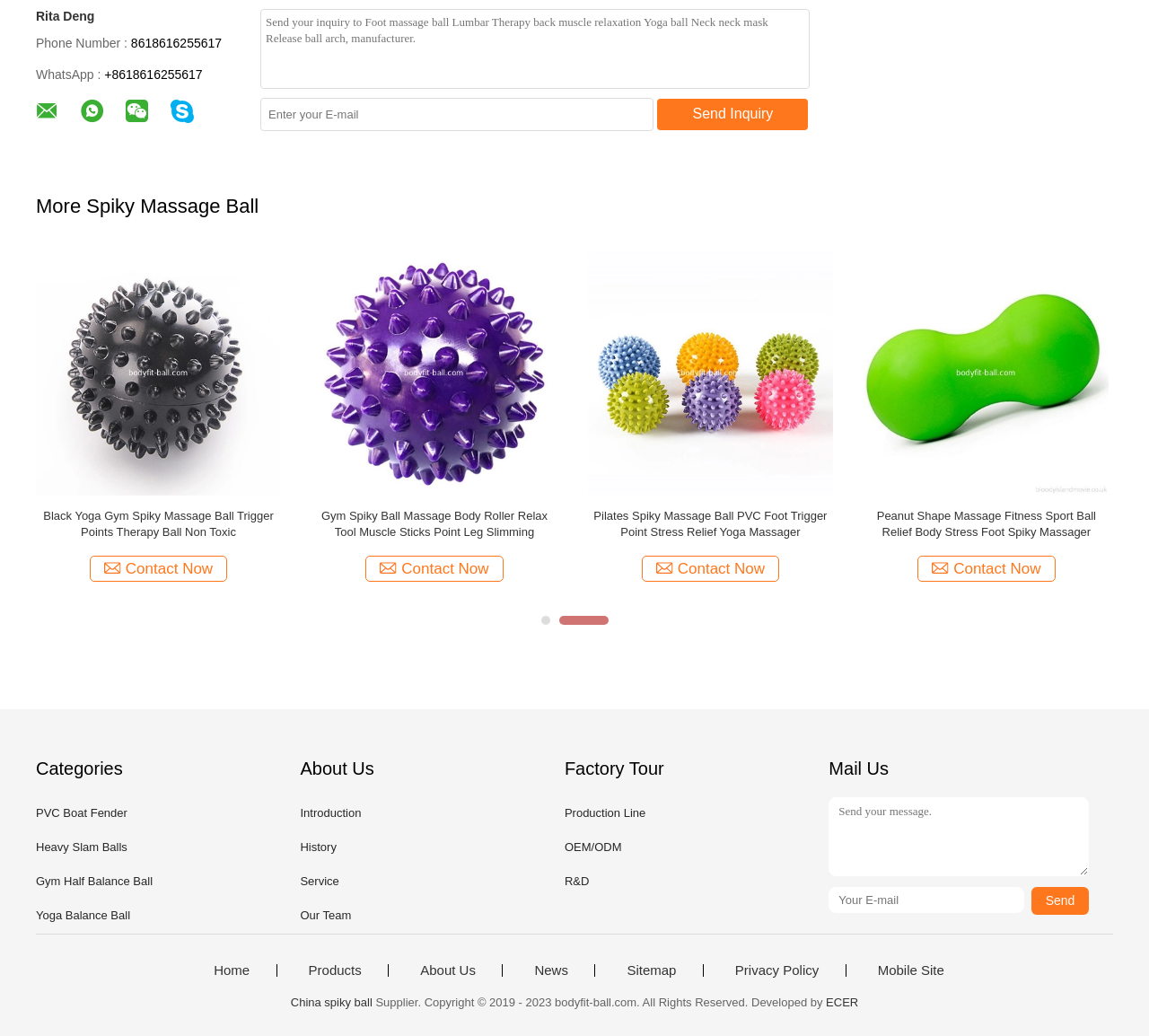Please determine the bounding box coordinates of the area that needs to be clicked to complete this task: 'Send an inquiry to the manufacturer'. The coordinates must be four float numbers between 0 and 1, formatted as [left, top, right, bottom].

[0.572, 0.095, 0.703, 0.125]